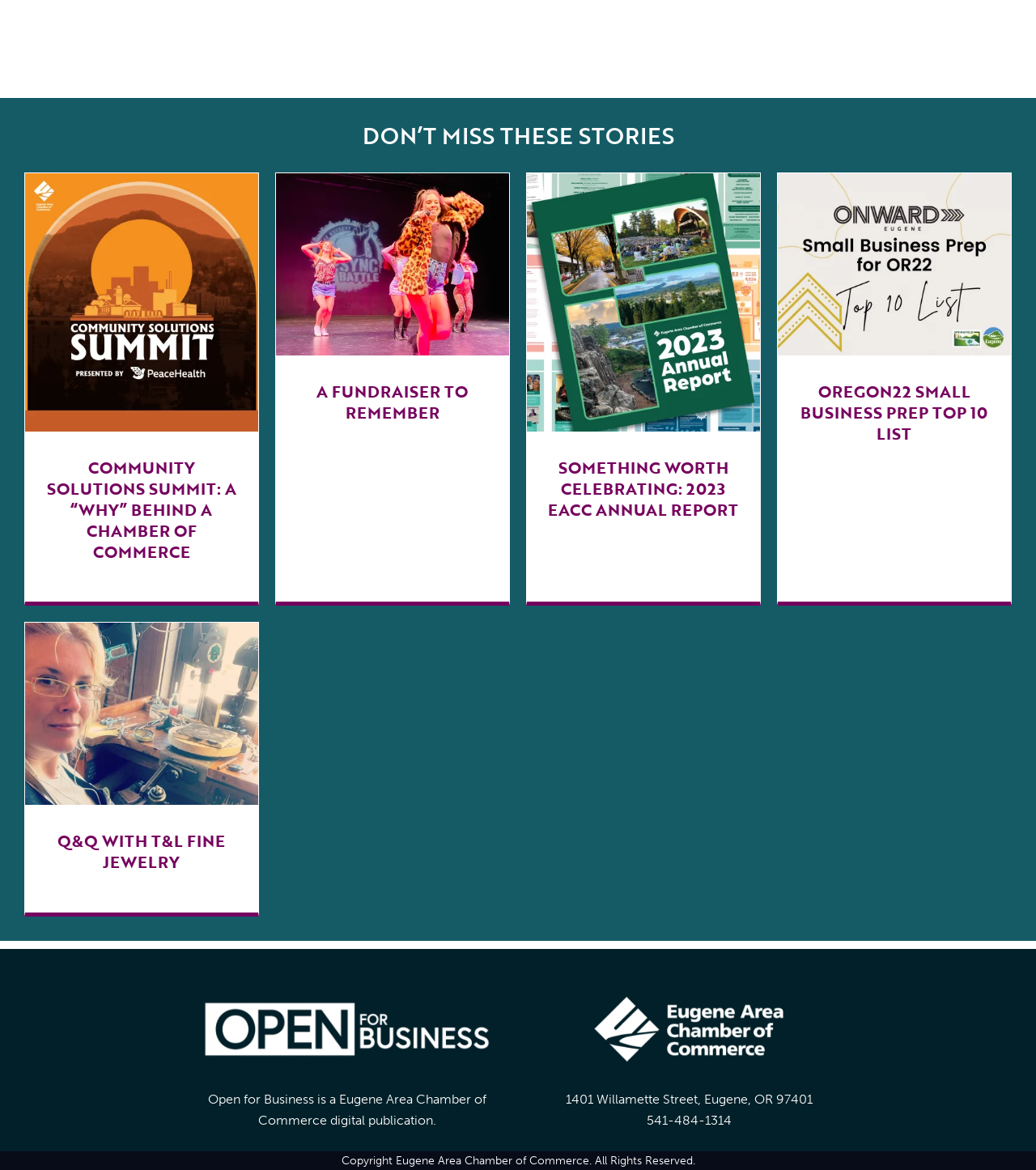Can you pinpoint the bounding box coordinates for the clickable element required for this instruction: "Click on the 'Community Solutions Summit: A “Why” Behind a Chamber of Commerce' link"? The coordinates should be four float numbers between 0 and 1, i.e., [left, top, right, bottom].

[0.024, 0.148, 0.249, 0.369]